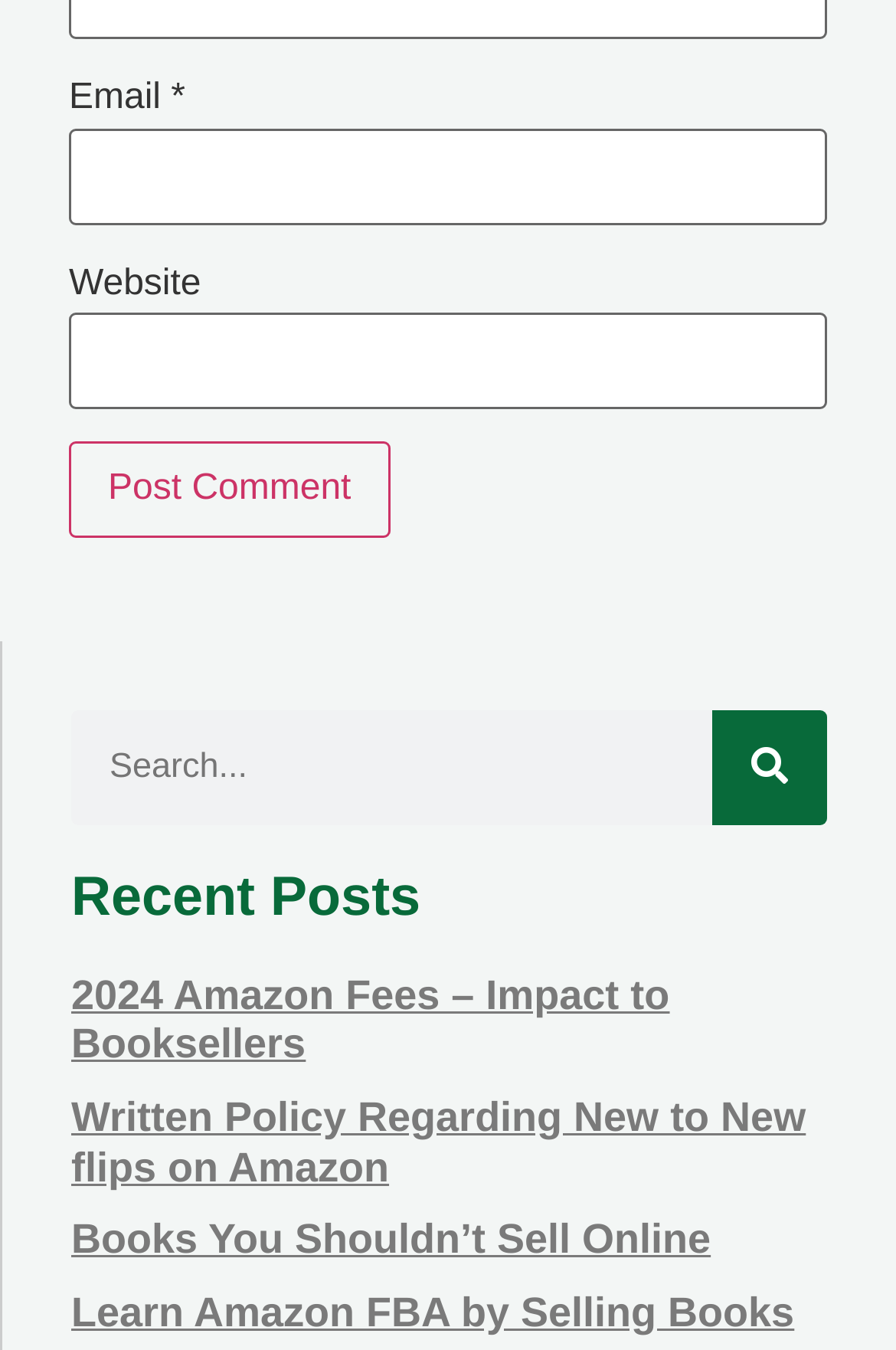What is the purpose of the 'Post Comment' button?
Please provide a single word or phrase as your answer based on the screenshot.

To post a comment